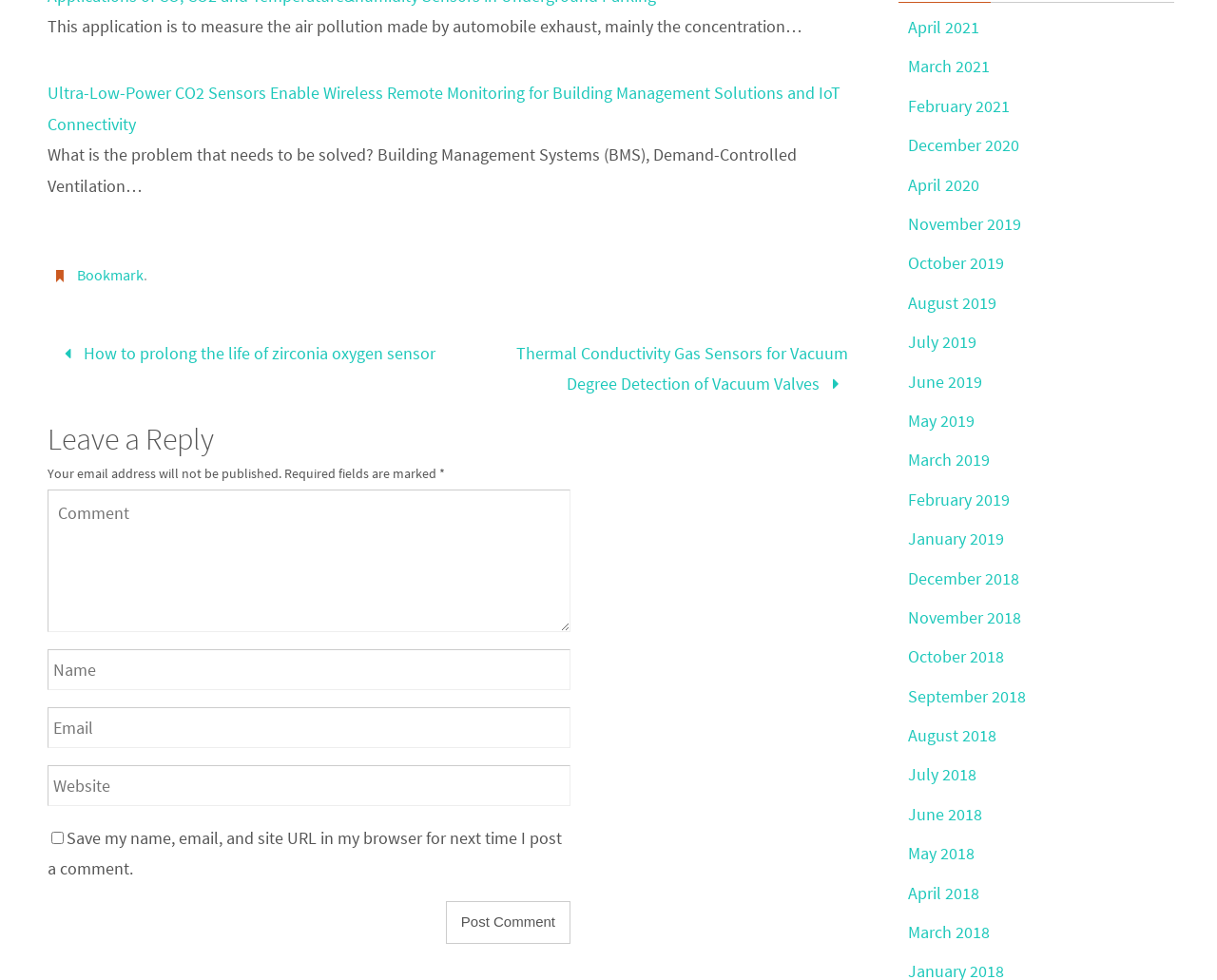Pinpoint the bounding box coordinates for the area that should be clicked to perform the following instruction: "Click the link to learn about Ultra-Low-Power CO2 Sensors".

[0.039, 0.084, 0.691, 0.138]